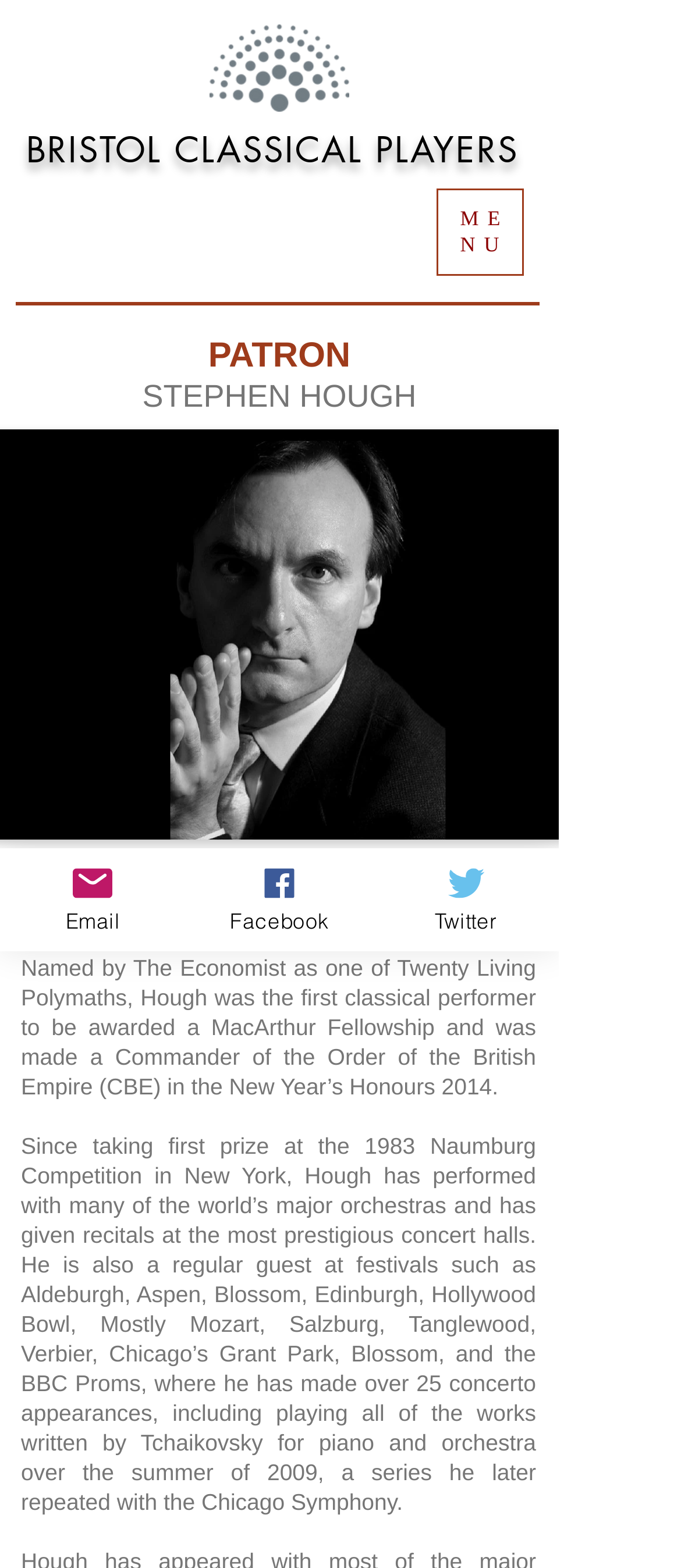Provide a one-word or short-phrase answer to the question:
What is Stephen Hough's profession?

Pianist and composer